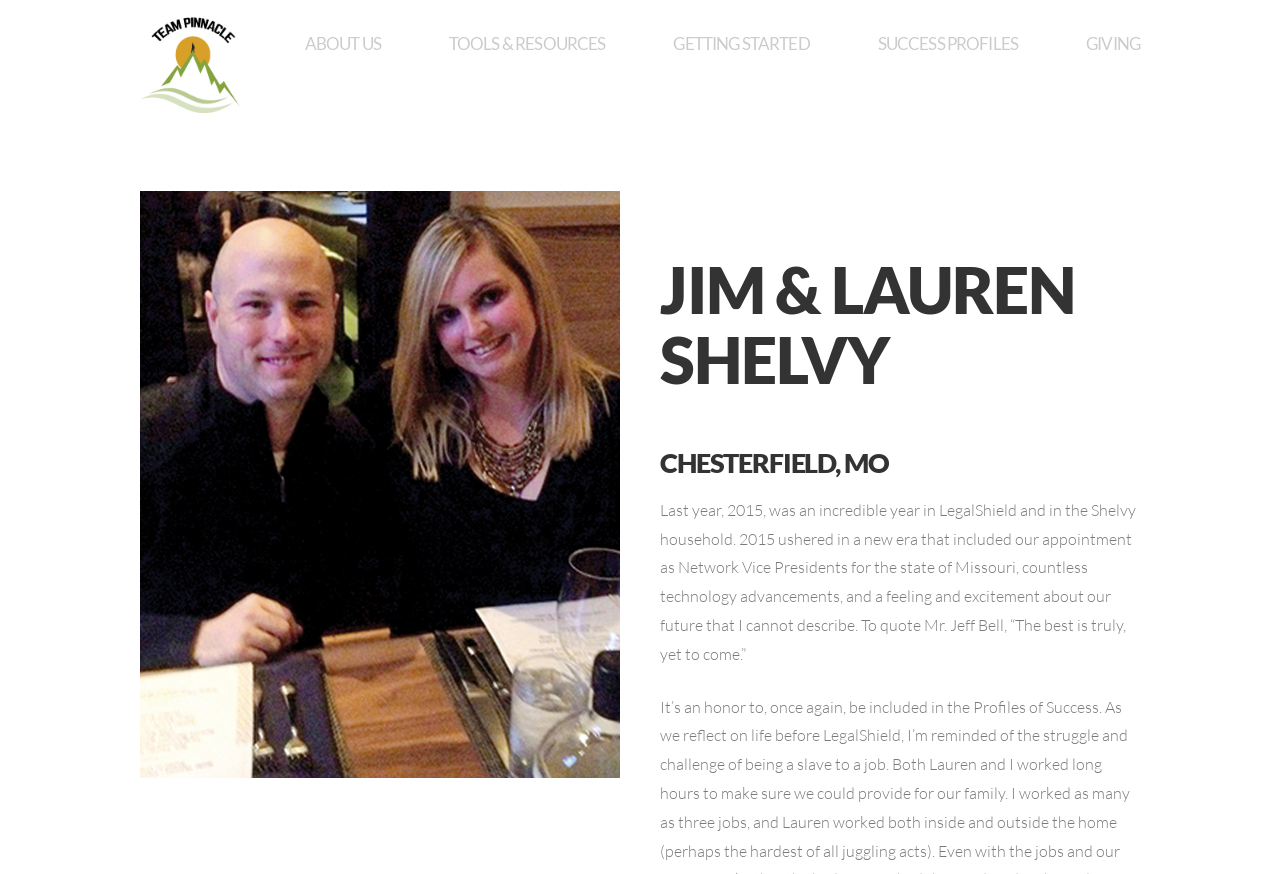How many links are in the top navigation bar?
Answer with a single word or phrase by referring to the visual content.

5